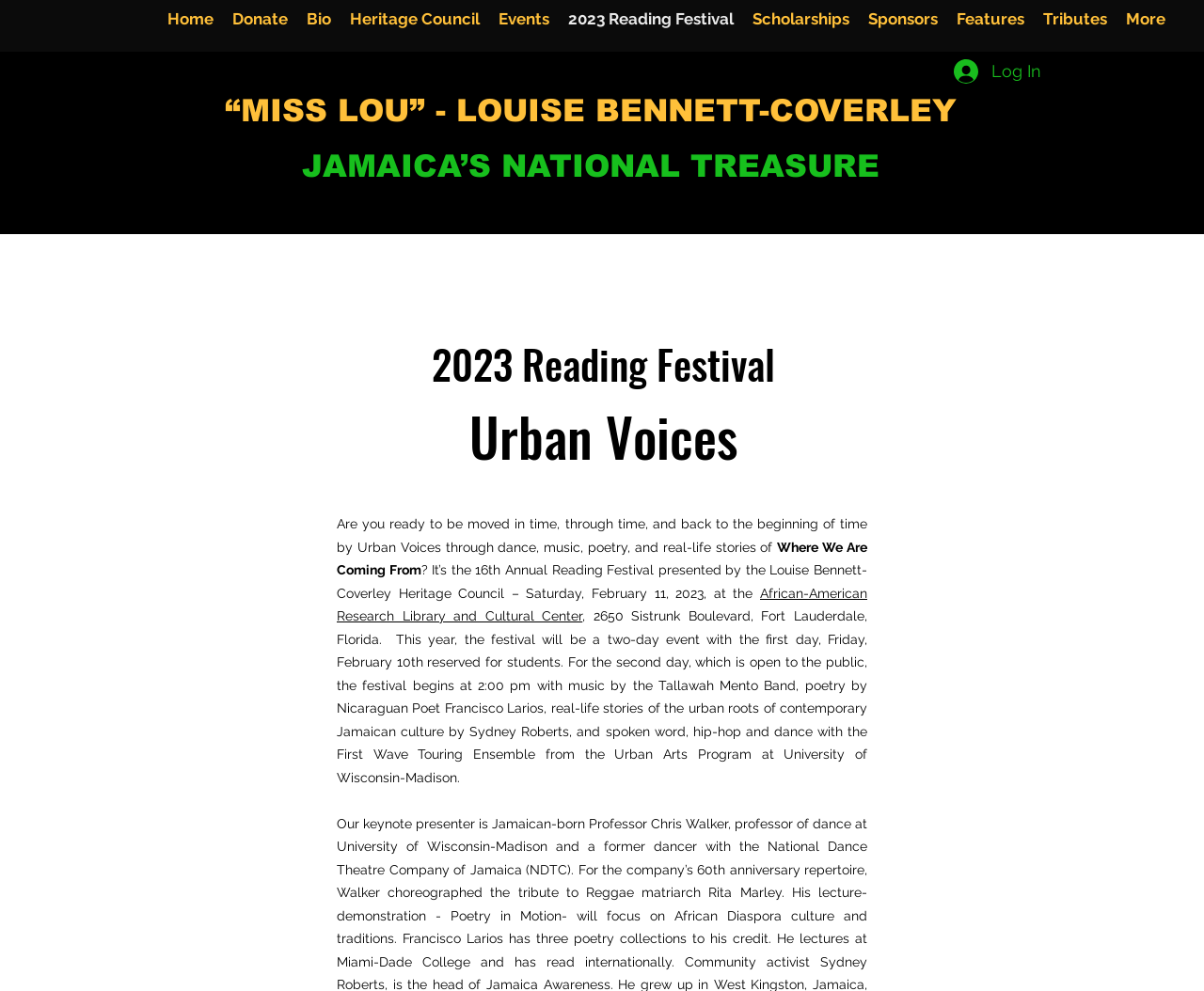Utilize the details in the image to thoroughly answer the following question: How many days is the festival?

I found the answer by reading the StaticText element which says '...the festival will be a two-day event with the first day, Friday, February 10th reserved for students...'. This indicates that the festival is a two-day event.